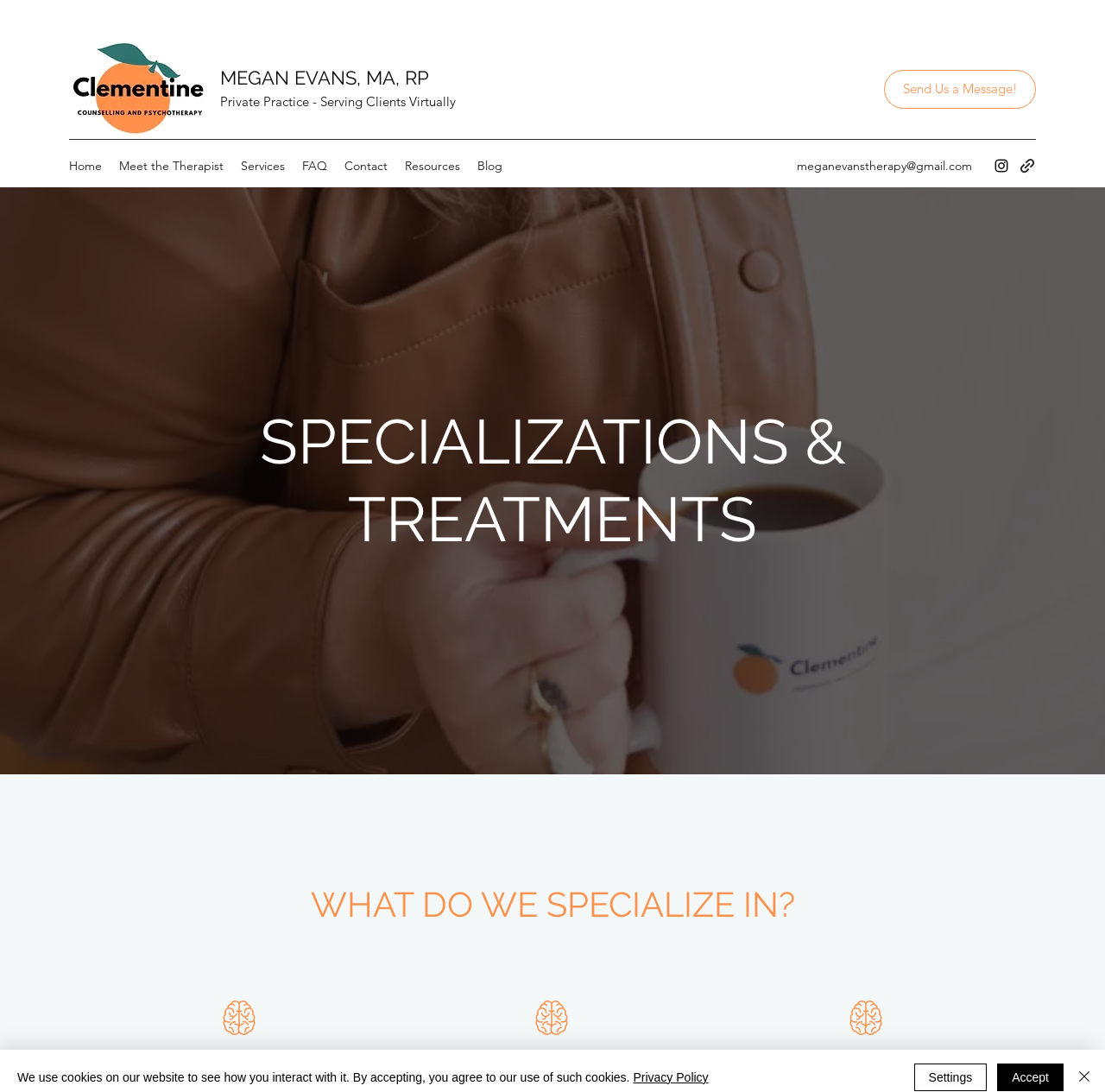Predict the bounding box coordinates of the area that should be clicked to accomplish the following instruction: "View the home page". The bounding box coordinates should consist of four float numbers between 0 and 1, i.e., [left, top, right, bottom].

[0.055, 0.14, 0.1, 0.164]